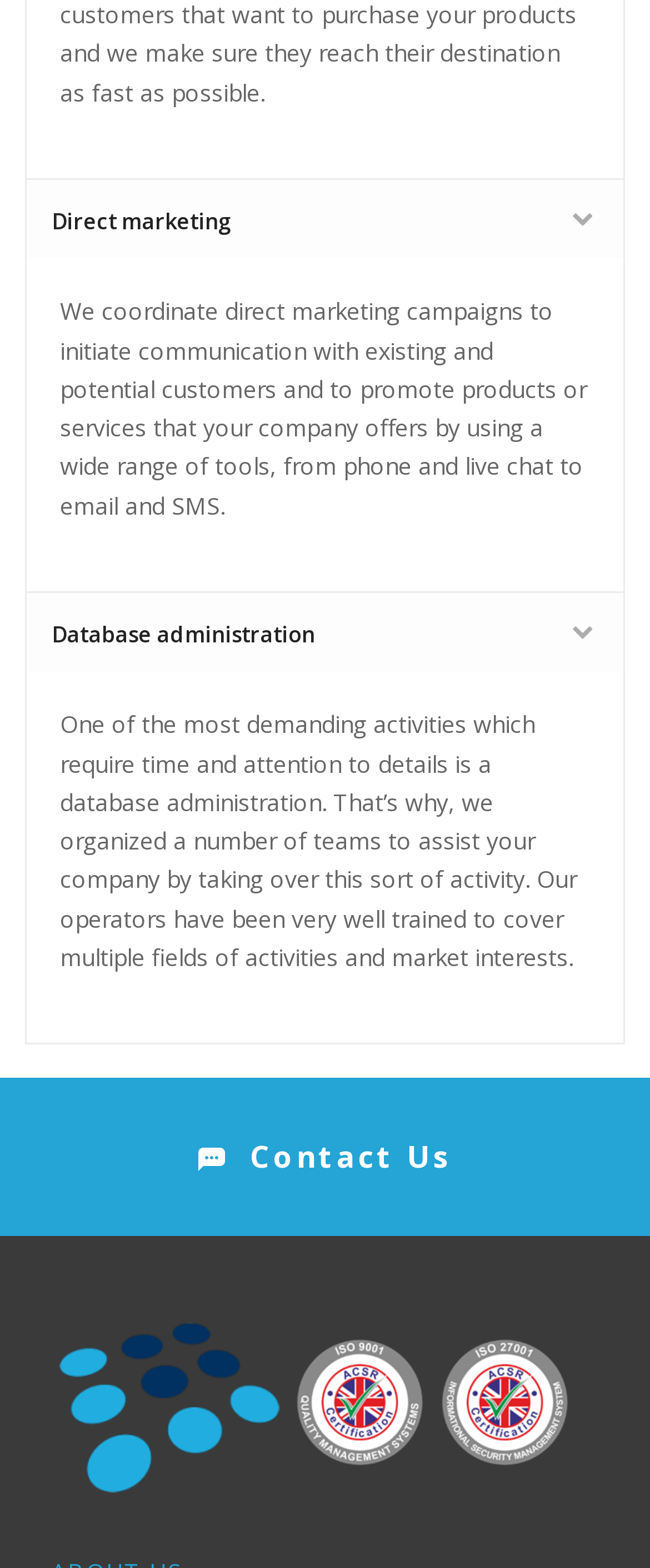What is database administration?
Please provide a single word or phrase as the answer based on the screenshot.

Time-consuming activity